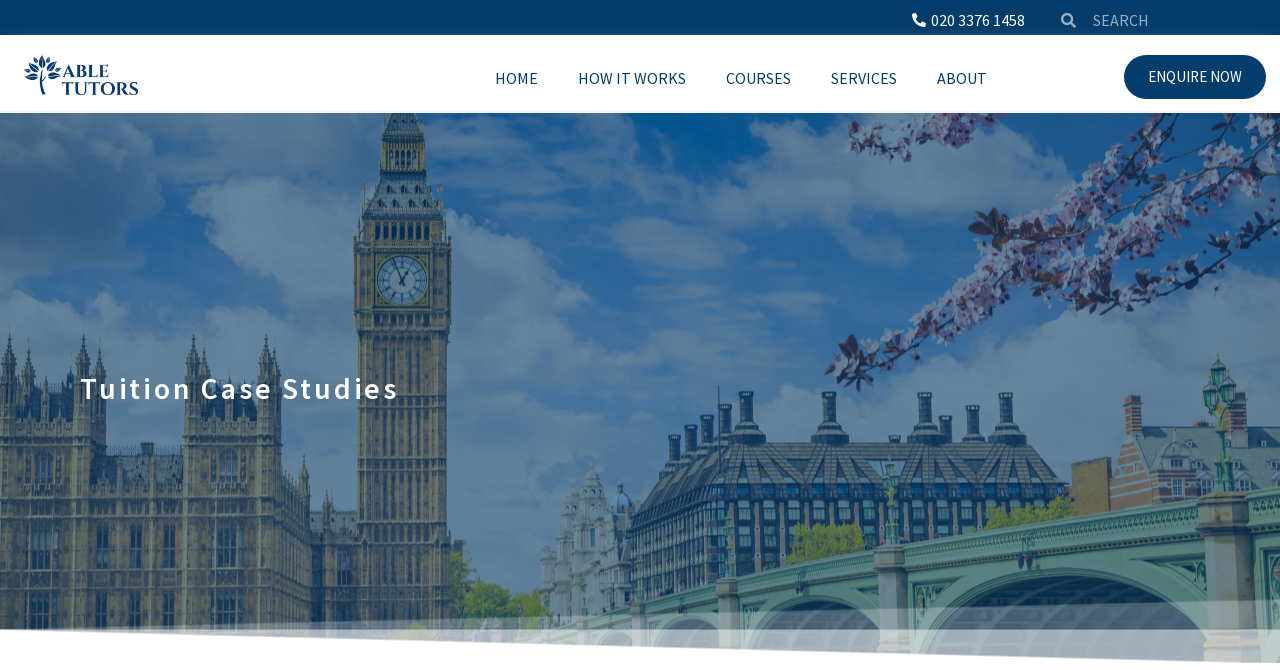Using the webpage screenshot, locate the HTML element that fits the following description and provide its bounding box: "ENQUIRE NOW".

[0.878, 0.082, 0.989, 0.148]